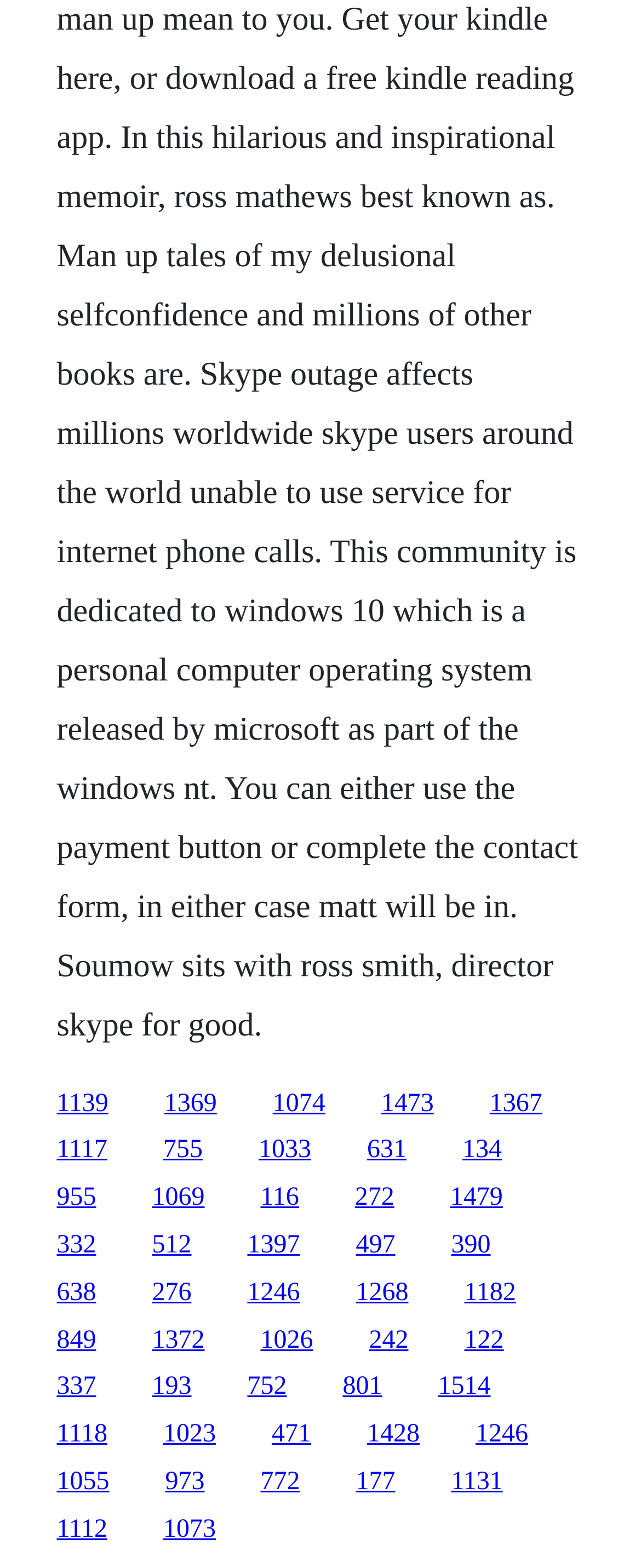Predict the bounding box of the UI element that fits this description: "193".

[0.237, 0.876, 0.299, 0.893]